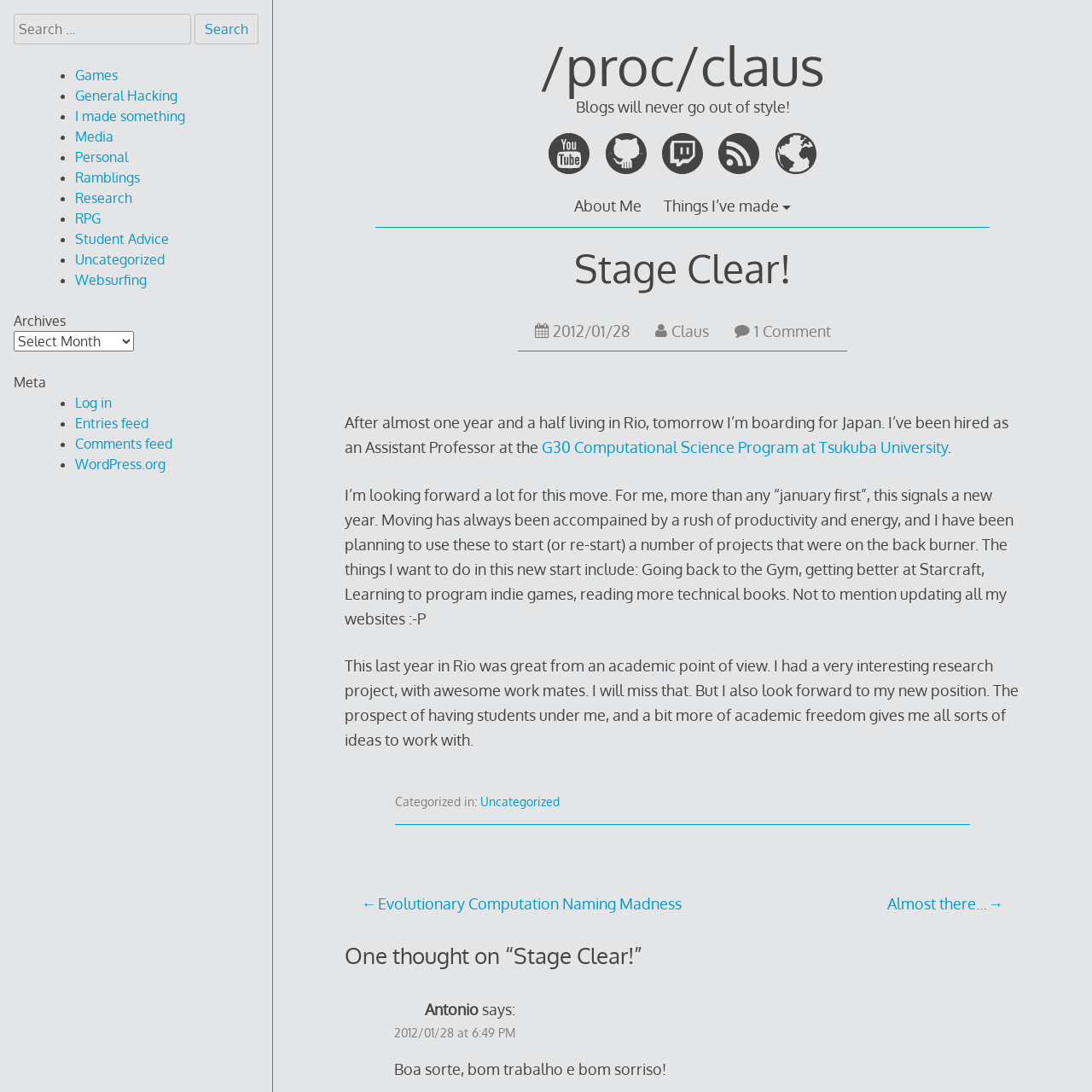How many links are there in the 'Posts' navigation section?
Using the image as a reference, answer the question with a short word or phrase.

2